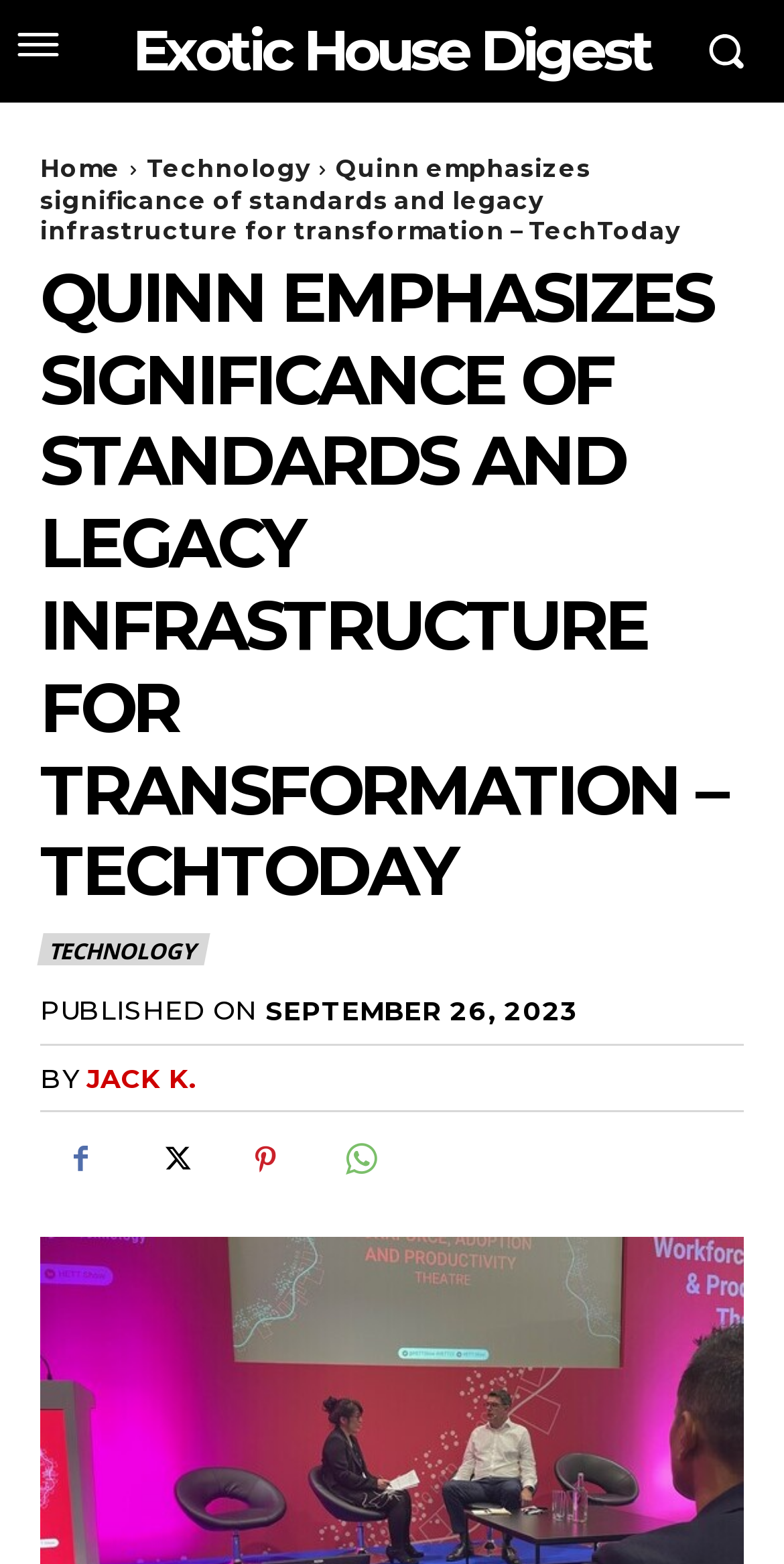Respond with a single word or phrase for the following question: 
What category does this article belong to?

TECHNOLOGY